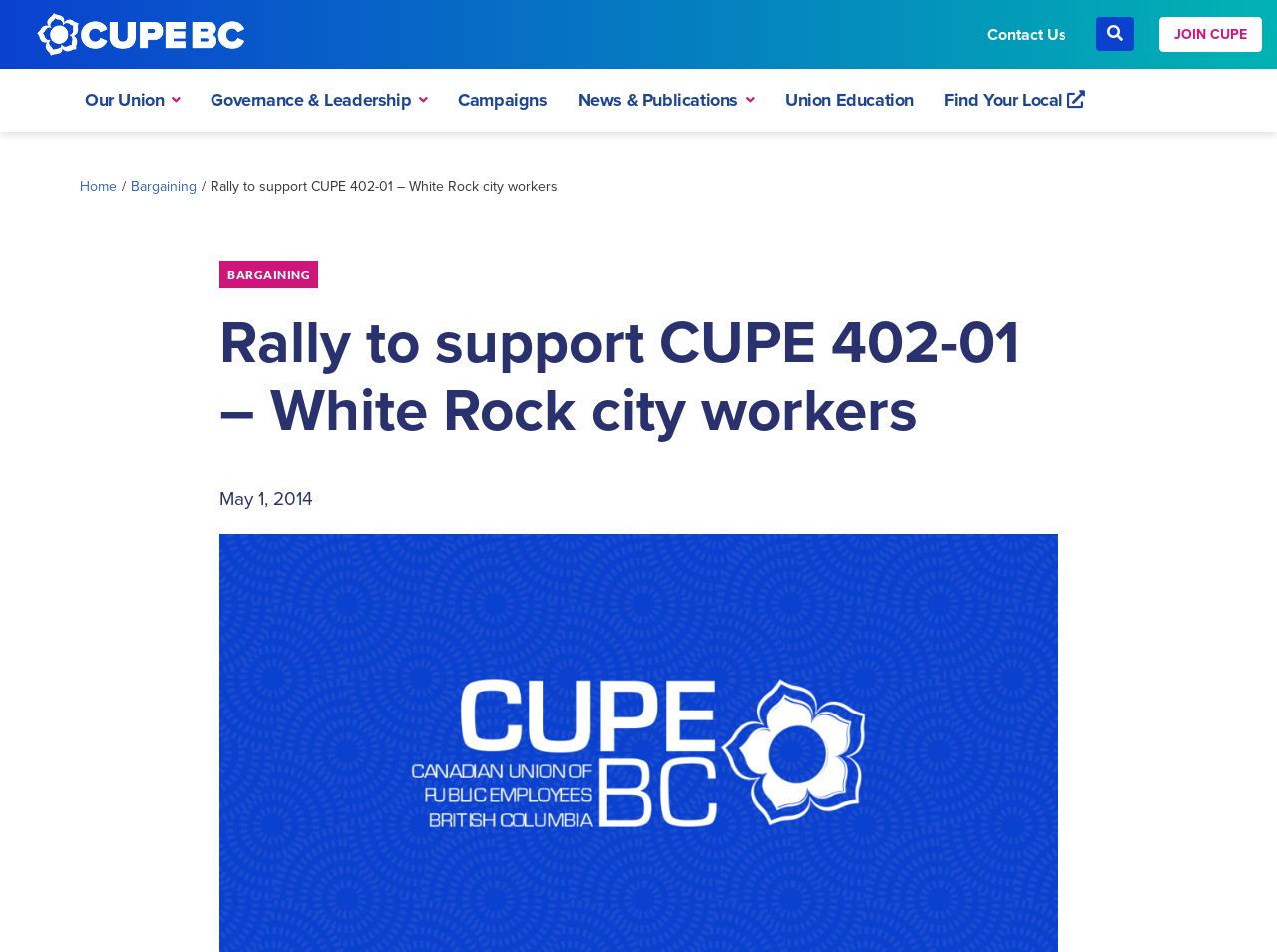Find the bounding box coordinates of the clickable element required to execute the following instruction: "Visit Our Union page". Provide the coordinates as four float numbers between 0 and 1, i.e., [left, top, right, bottom].

[0.055, 0.083, 0.153, 0.128]